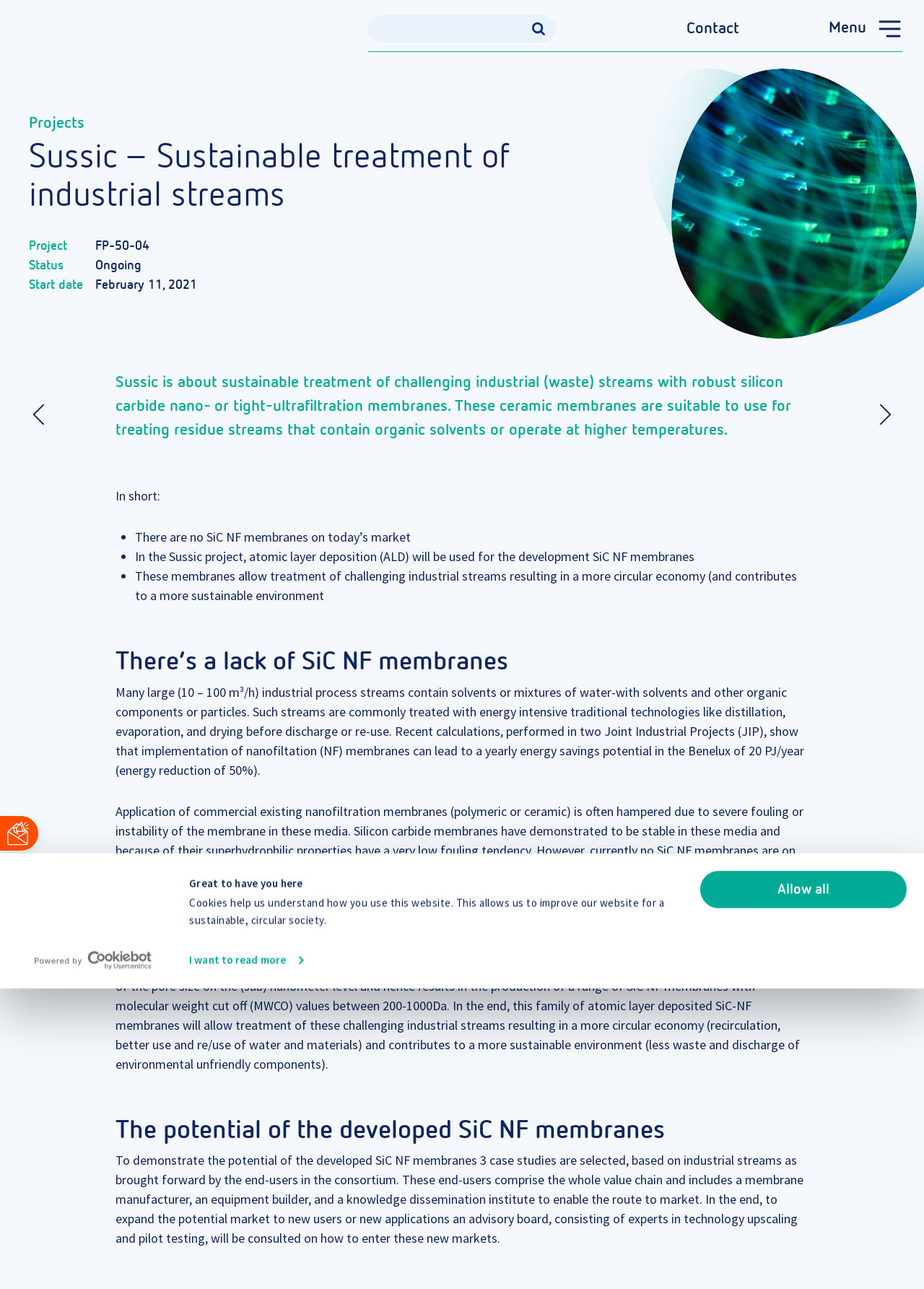Please examine the image and answer the question with a detailed explanation:
What is the role of the advisory board?

The role of the advisory board is to consult on how to enter new markets, which is mentioned in the text 'In the end, to expand the potential market to new users or new applications an advisory board, consisting of experts in technology upscaling and pilot testing, will be consulted on how to enter these new markets'.